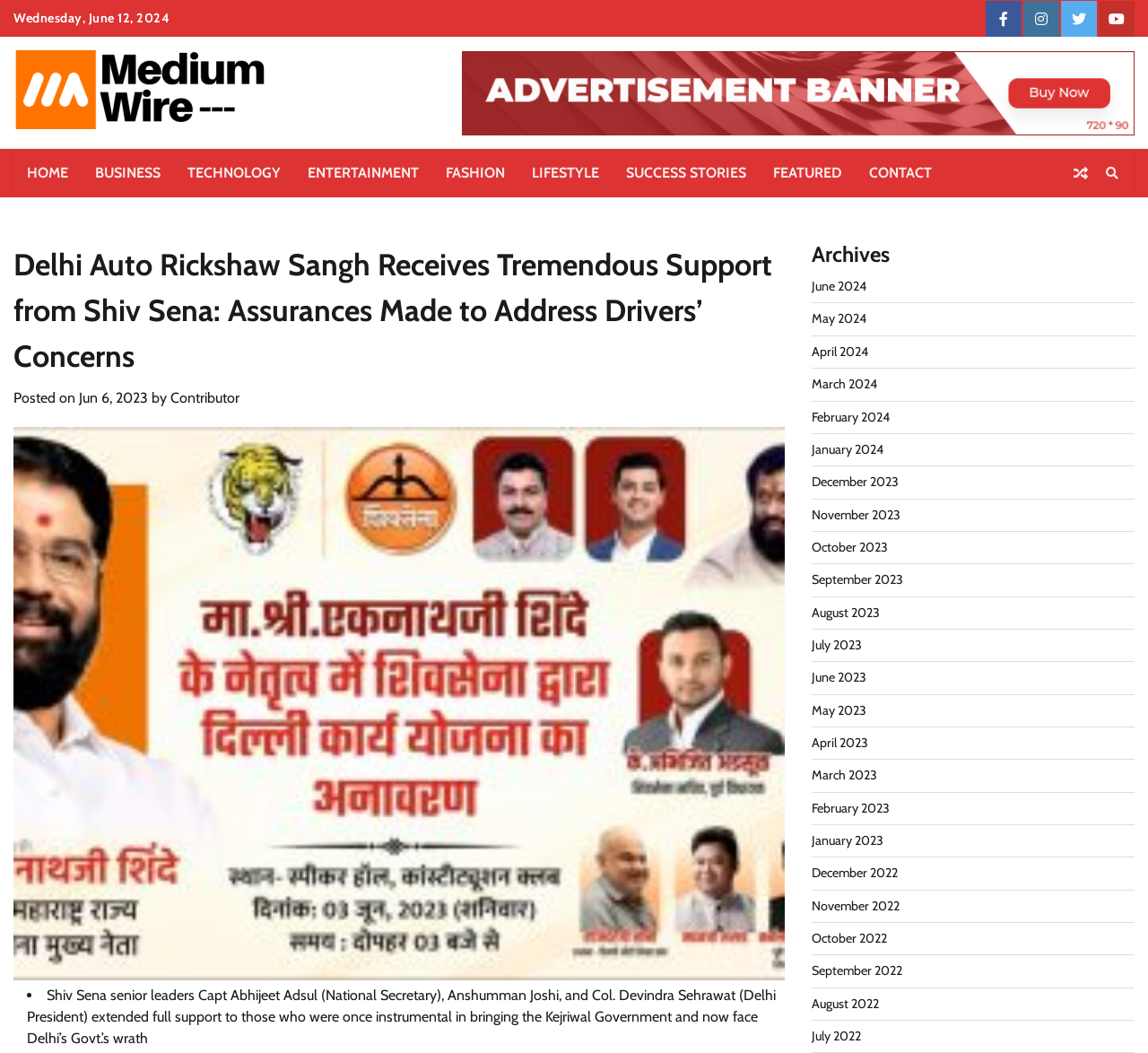From the image, can you give a detailed response to the question below:
What is the archive section of the webpage?

I found the archive section by looking at the list of links on the right side of the webpage, which include months and years from June 2024 to July 2022, indicating an archive of past articles organized by date.